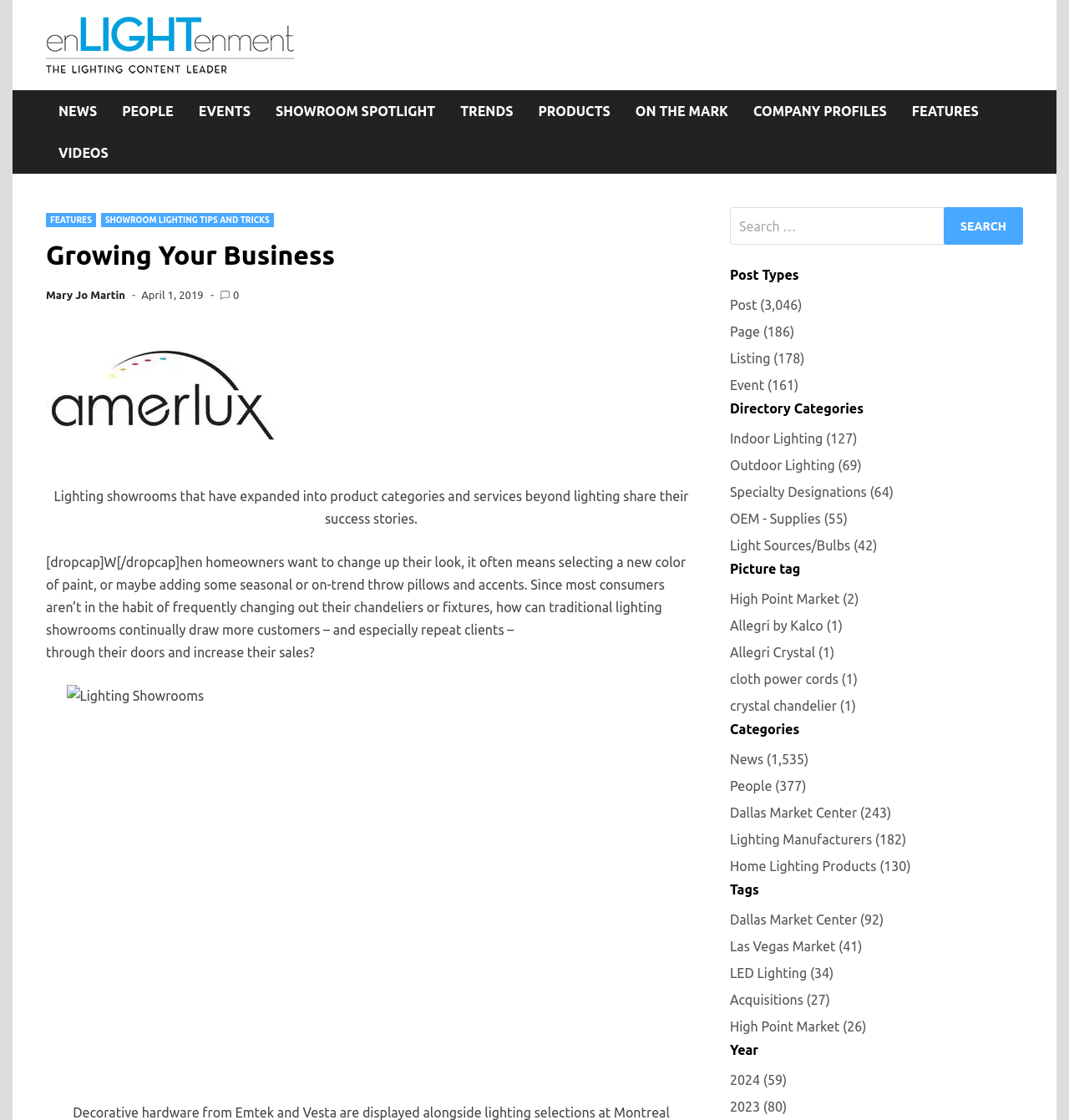Please indicate the bounding box coordinates for the clickable area to complete the following task: "Search for something". The coordinates should be specified as four float numbers between 0 and 1, i.e., [left, top, right, bottom].

[0.683, 0.185, 0.957, 0.218]